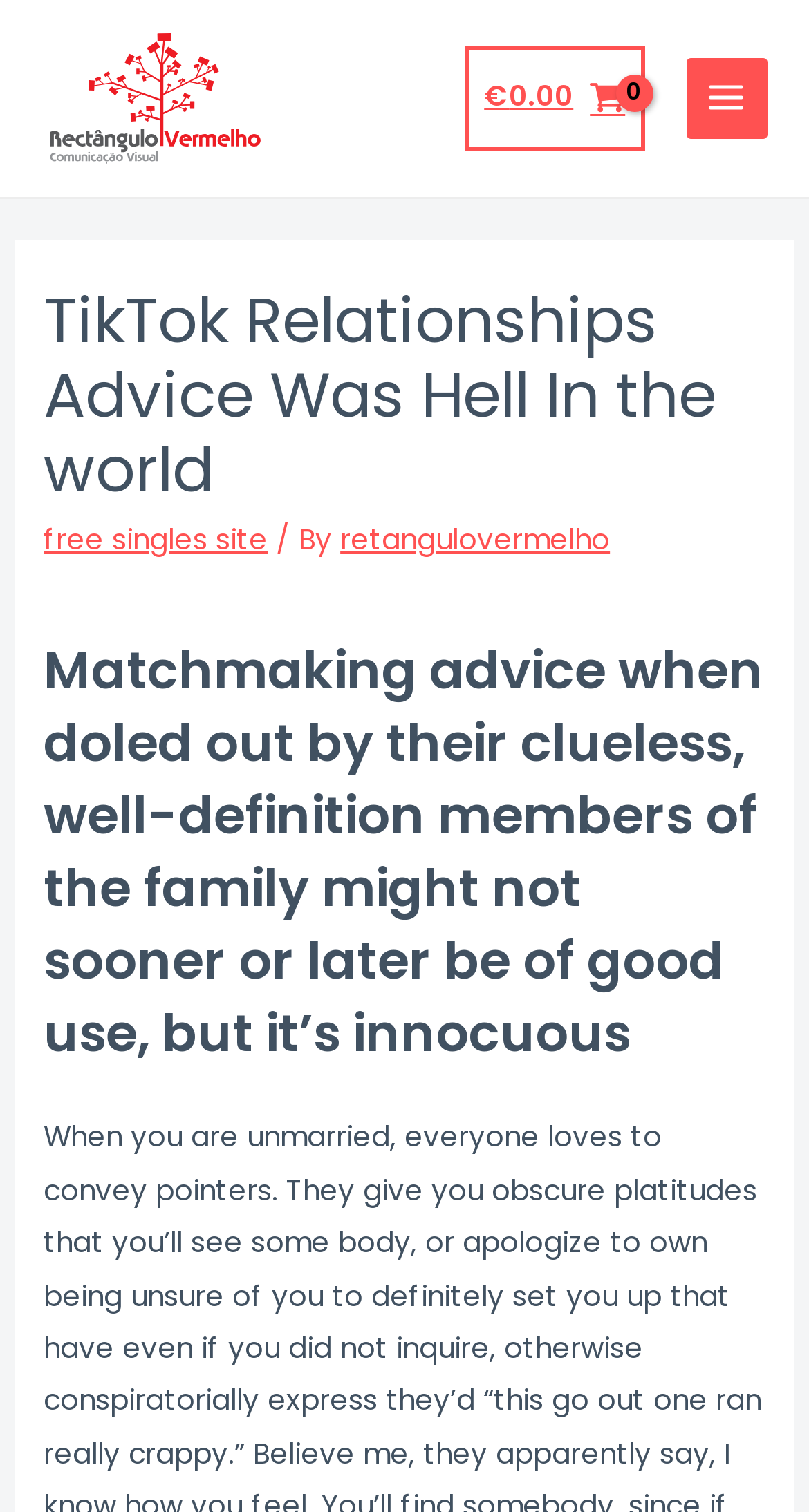What is the name of the website?
Give a detailed and exhaustive answer to the question.

The name of the website can be found in the link element with the text 'Rectângulo Vermelho' at the top of the webpage, which is also the same as the meta description.